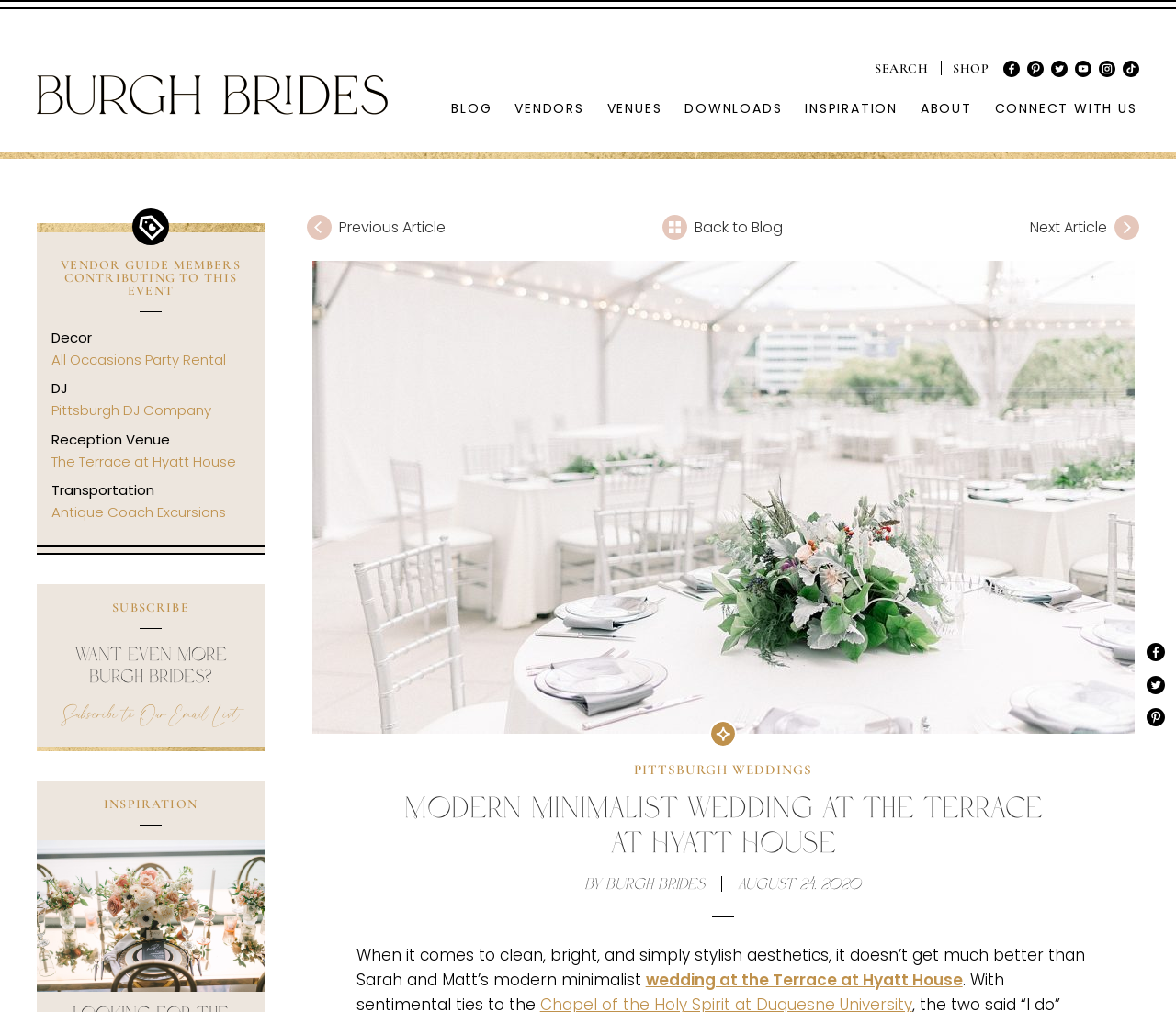Can you find the bounding box coordinates of the area I should click to execute the following instruction: "Go to the blog page"?

[0.382, 0.085, 0.42, 0.13]